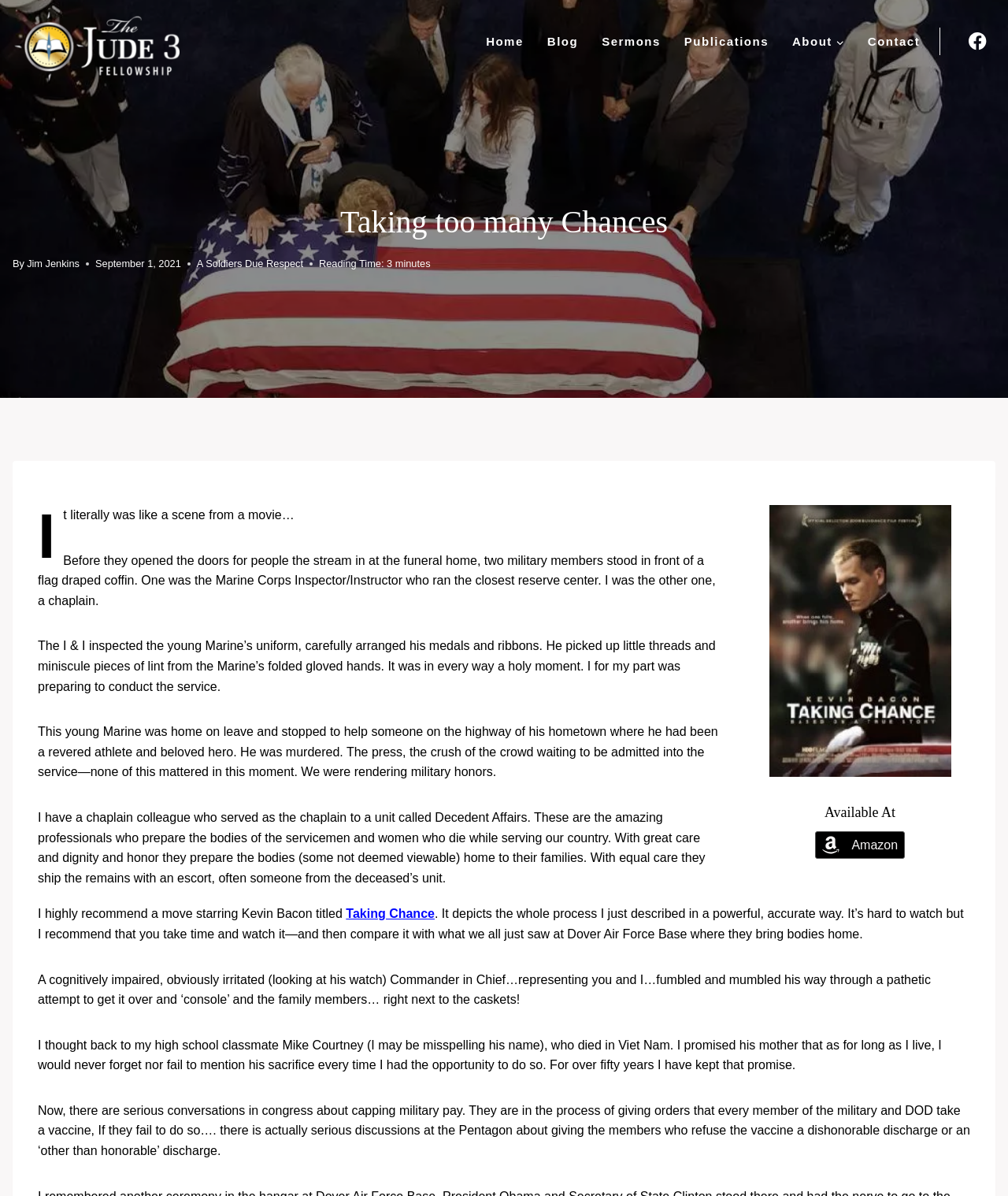Show the bounding box coordinates of the region that should be clicked to follow the instruction: "Click the 'Facebook' link."

[0.953, 0.02, 0.988, 0.049]